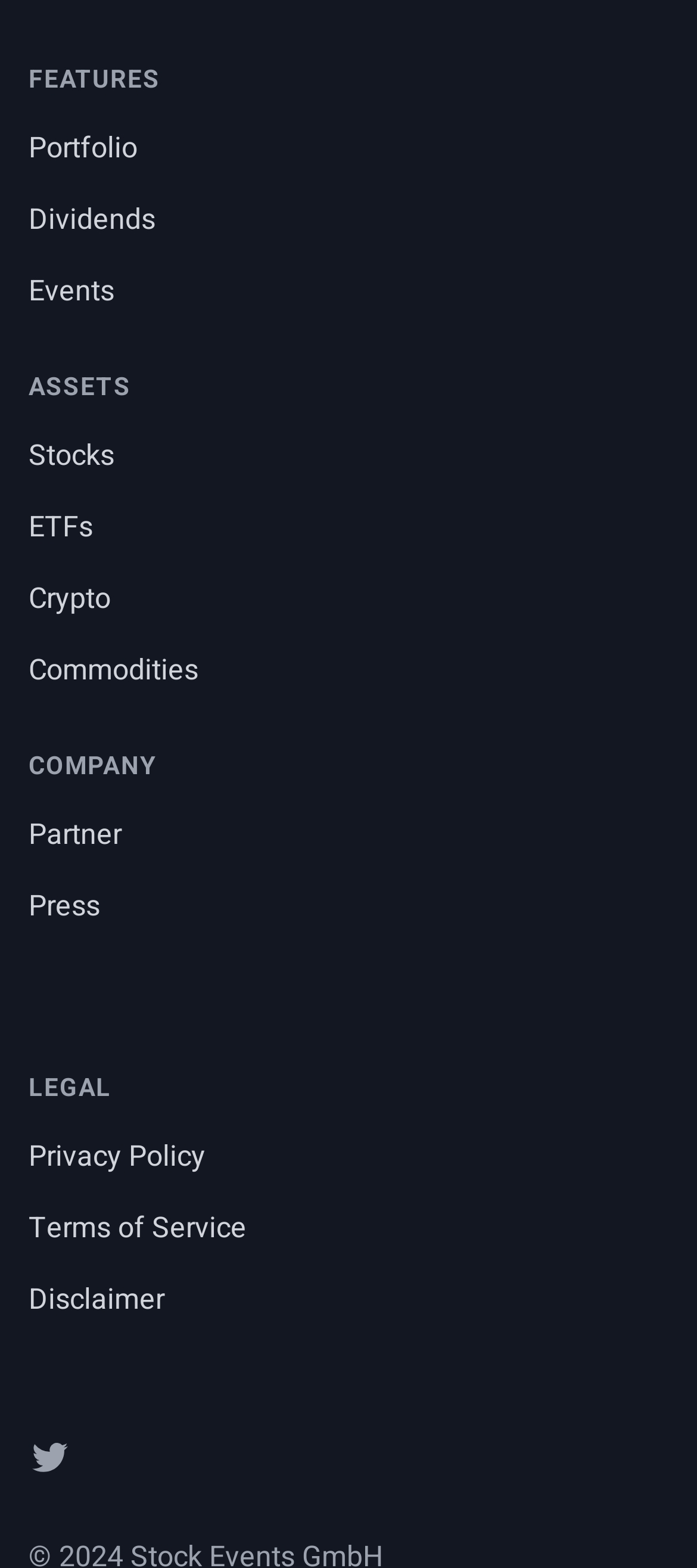Please identify the bounding box coordinates of the clickable element to fulfill the following instruction: "View portfolio". The coordinates should be four float numbers between 0 and 1, i.e., [left, top, right, bottom].

[0.041, 0.081, 0.197, 0.108]